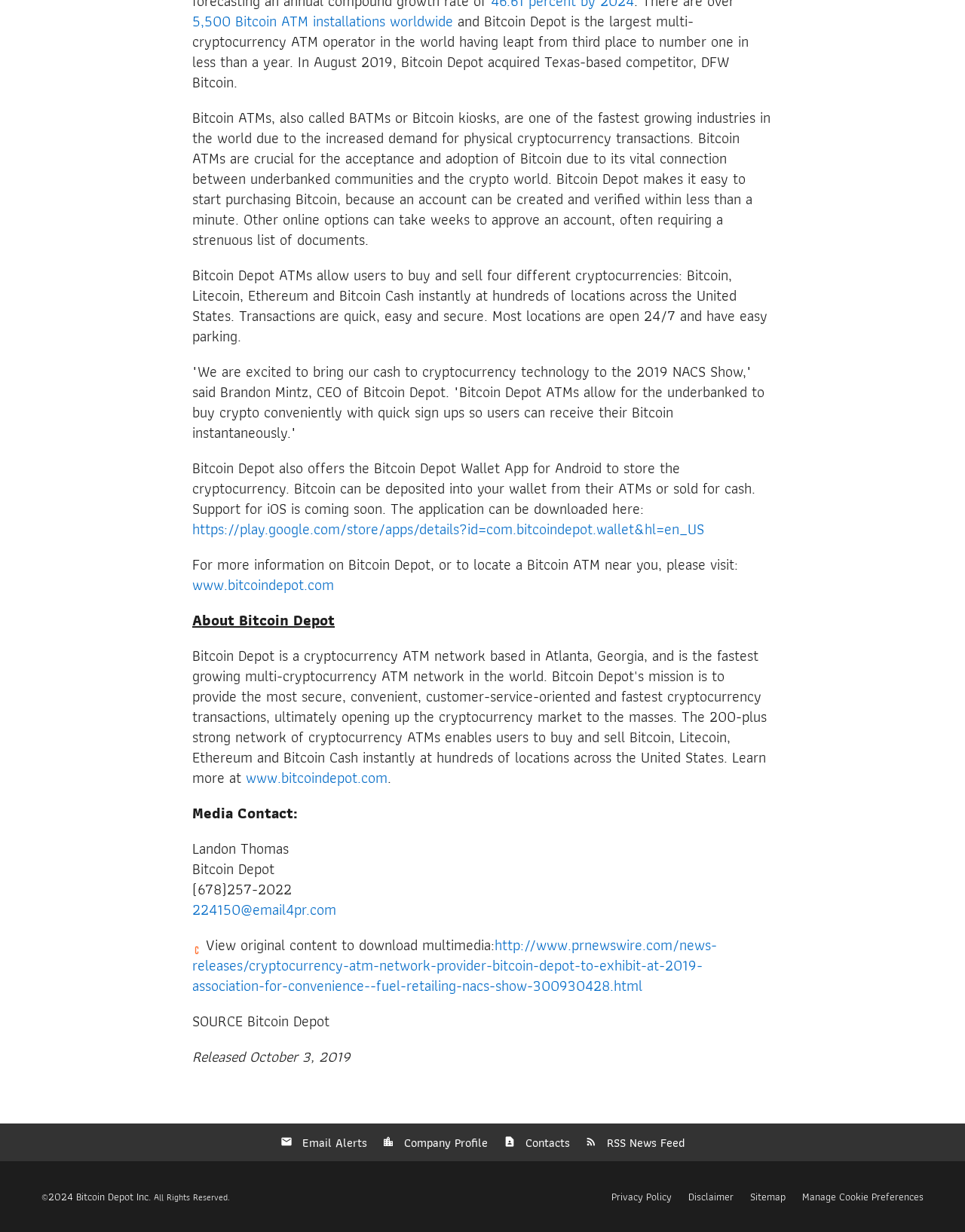Determine the bounding box coordinates for the HTML element described here: "A to Z topics".

None